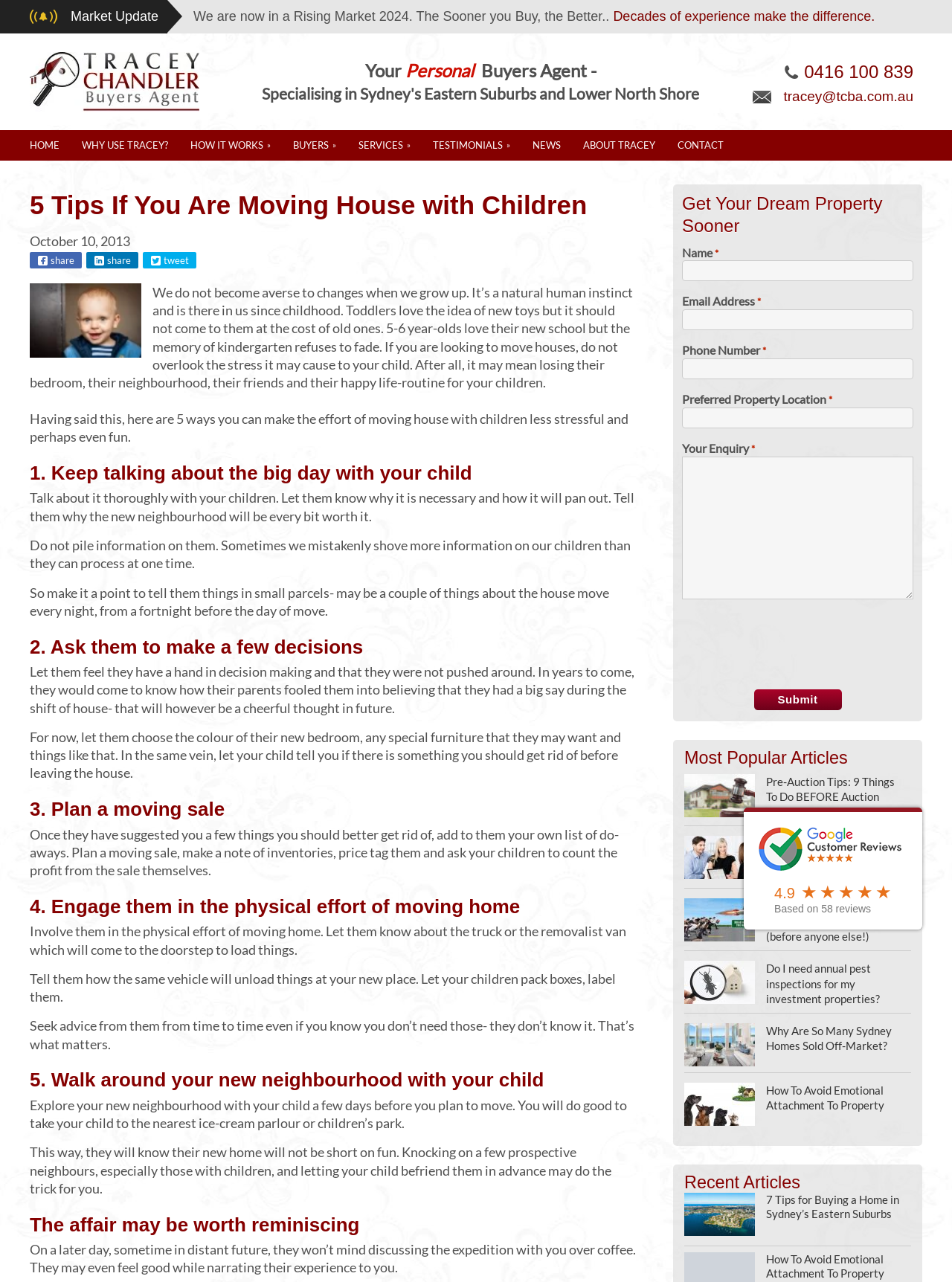Look at the image and answer the question in detail:
How many tips are provided in the article?

The article provides 5 tips on how to make the moving process less stressful and fun for children, which can be determined by reading the headings '1. Keep talking about the big day with your child', '2. Ask them to make a few decisions', '3. Plan a moving sale', '4. Engage them in the physical effort of moving home', and '5. Walk around your new neighbourhood with your child'.